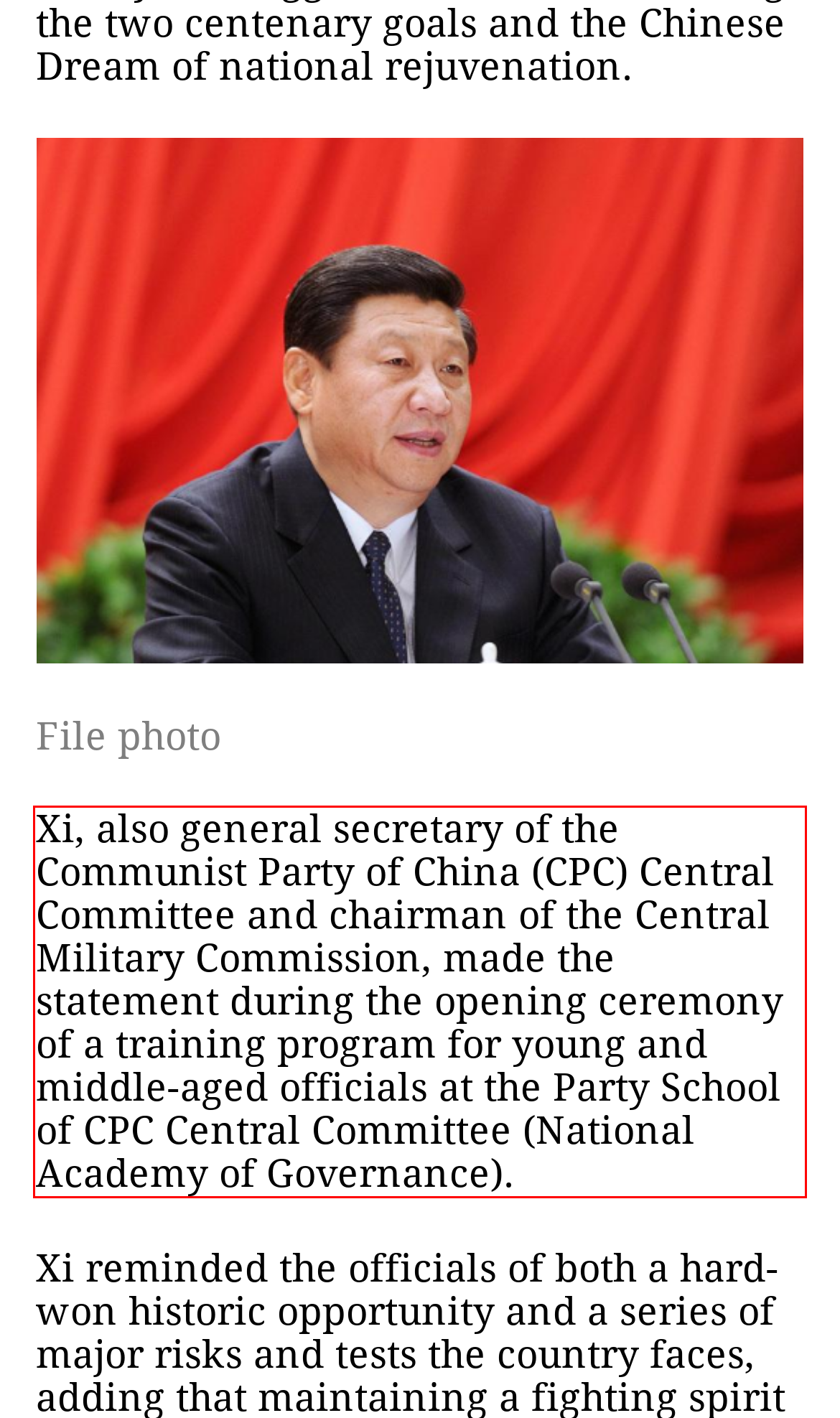Given the screenshot of the webpage, identify the red bounding box, and recognize the text content inside that red bounding box.

Xi, also general secretary of the Communist Party of China (CPC) Central Committee and chairman of the Central Military Commission, made the statement during the opening ceremony of a training program for young and middle-aged officials at the Party School of CPC Central Committee (National Academy of Governance).